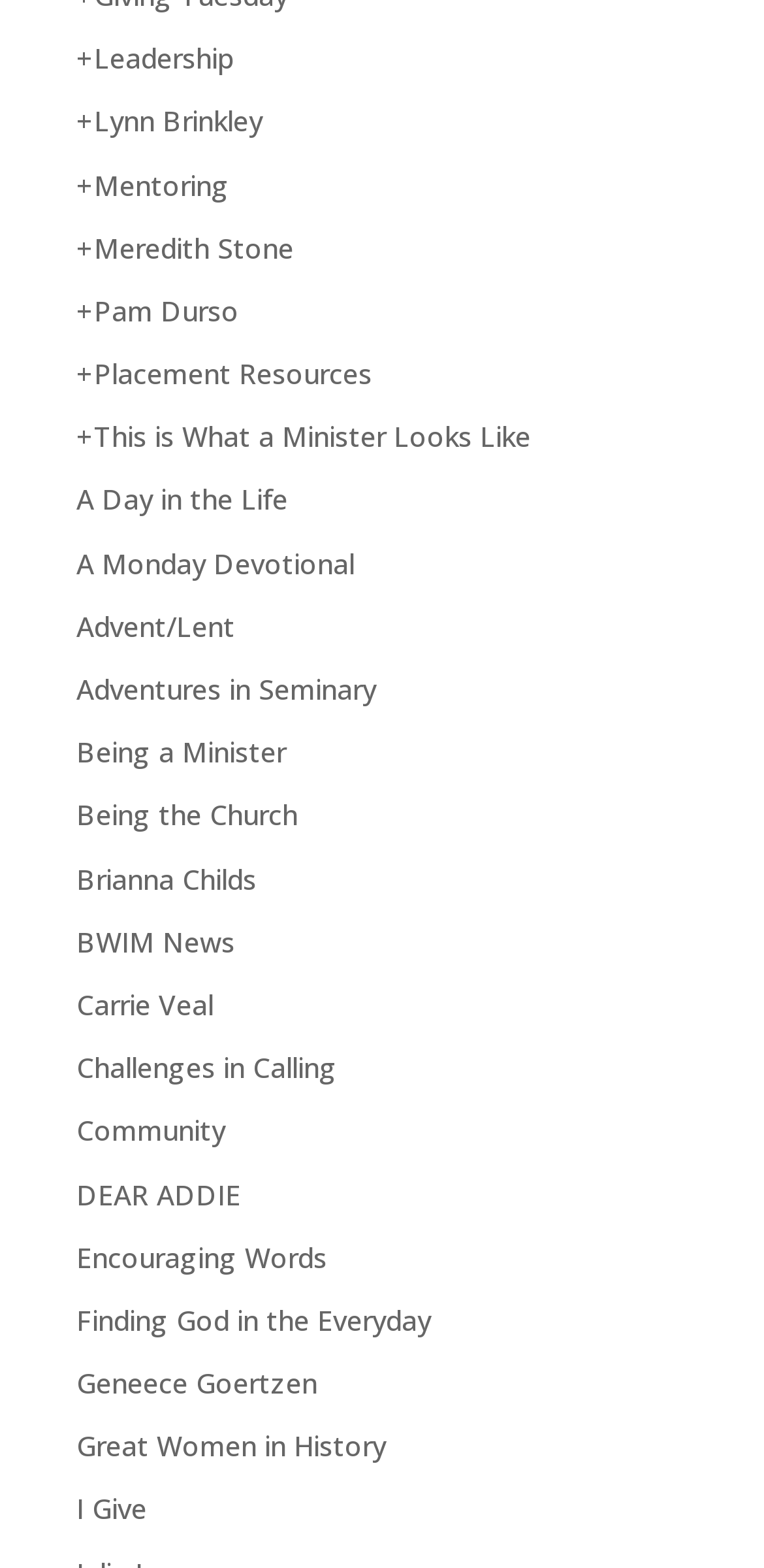Please identify the bounding box coordinates of the element's region that should be clicked to execute the following instruction: "View A Day in the Life". The bounding box coordinates must be four float numbers between 0 and 1, i.e., [left, top, right, bottom].

[0.1, 0.307, 0.377, 0.331]